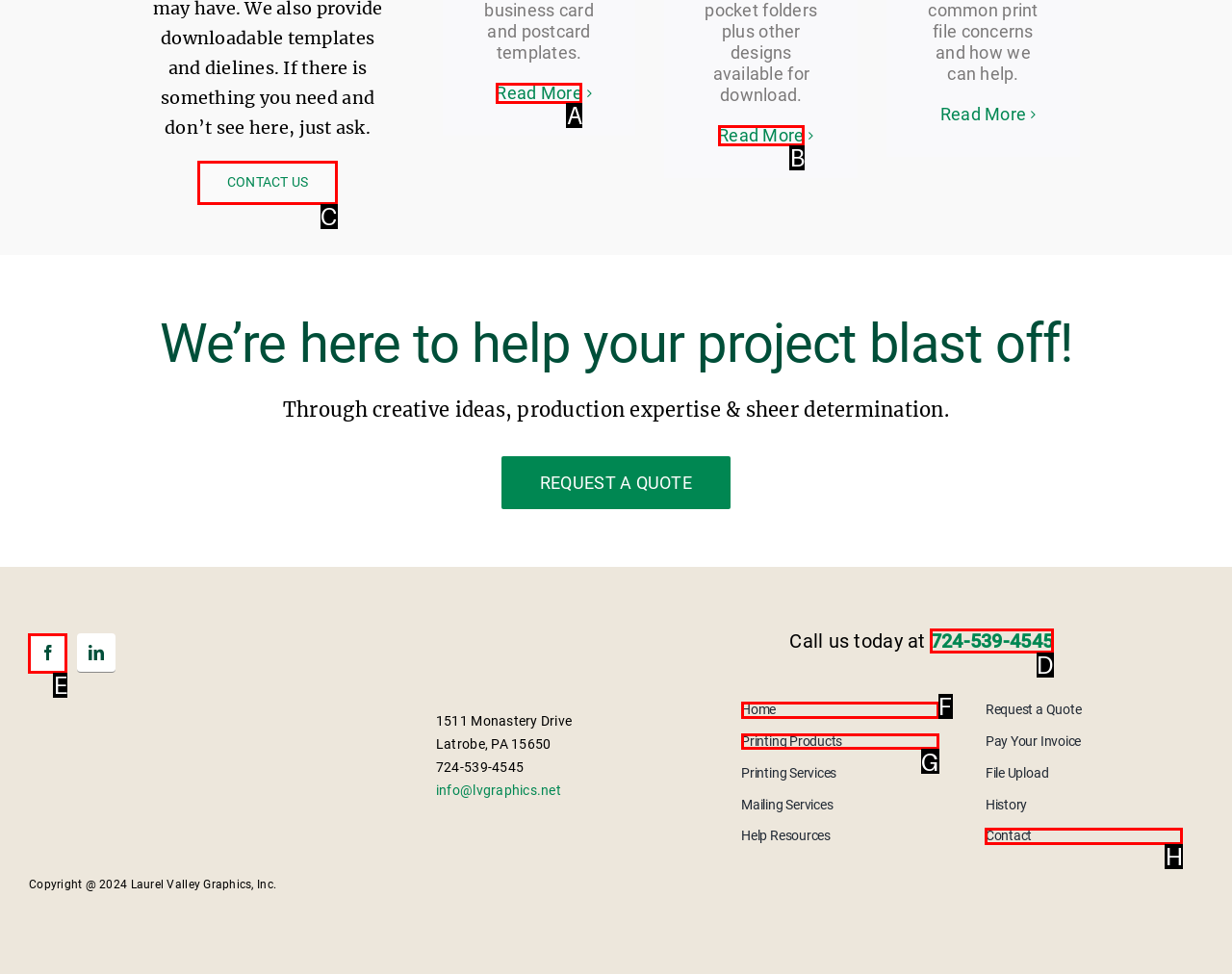Tell me which one HTML element I should click to complete this task: Call the phone number Answer with the option's letter from the given choices directly.

D